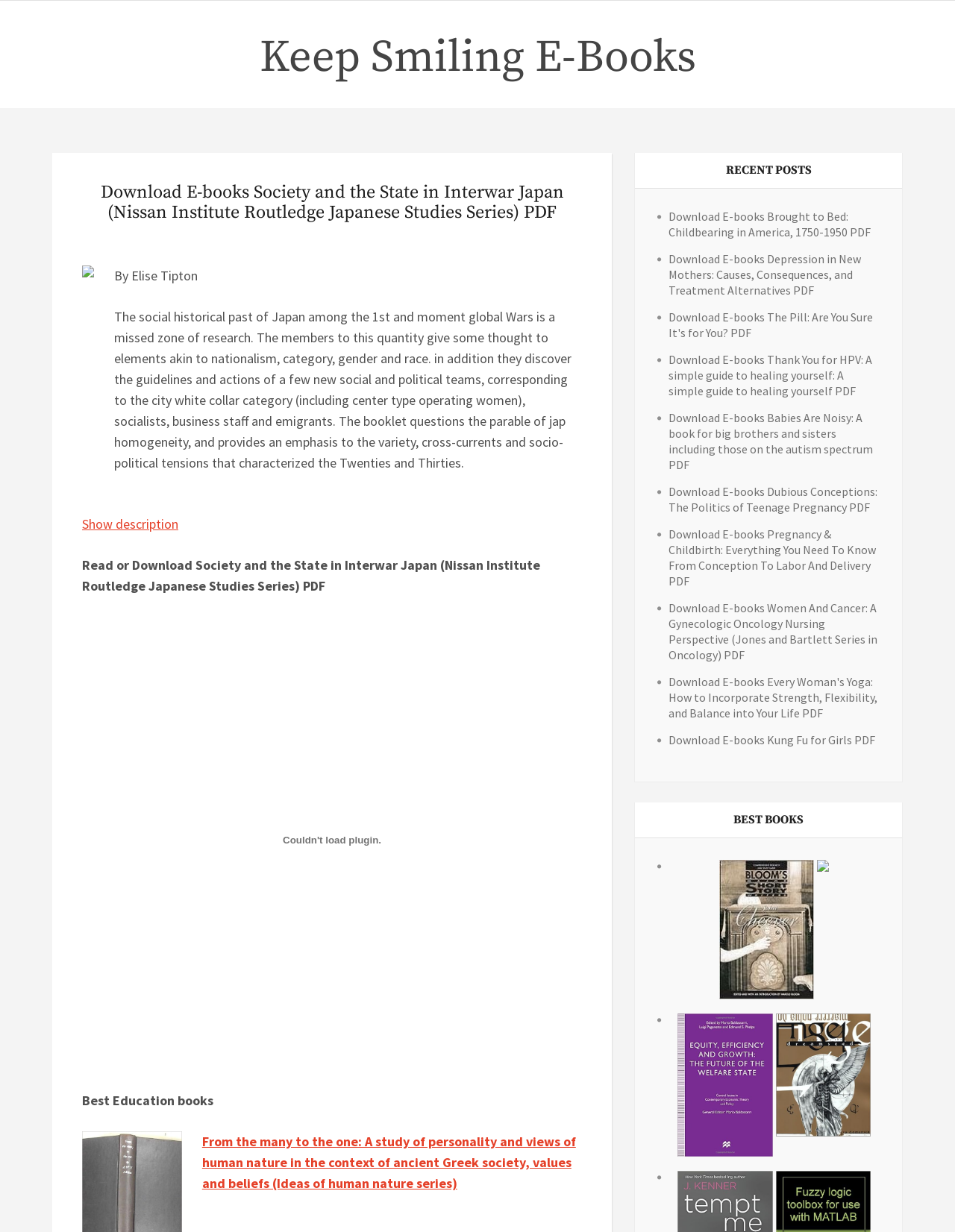Provide the bounding box coordinates for the area that should be clicked to complete the instruction: "Click the link to download Society and the State in Interwar Japan e-book".

[0.086, 0.451, 0.566, 0.482]